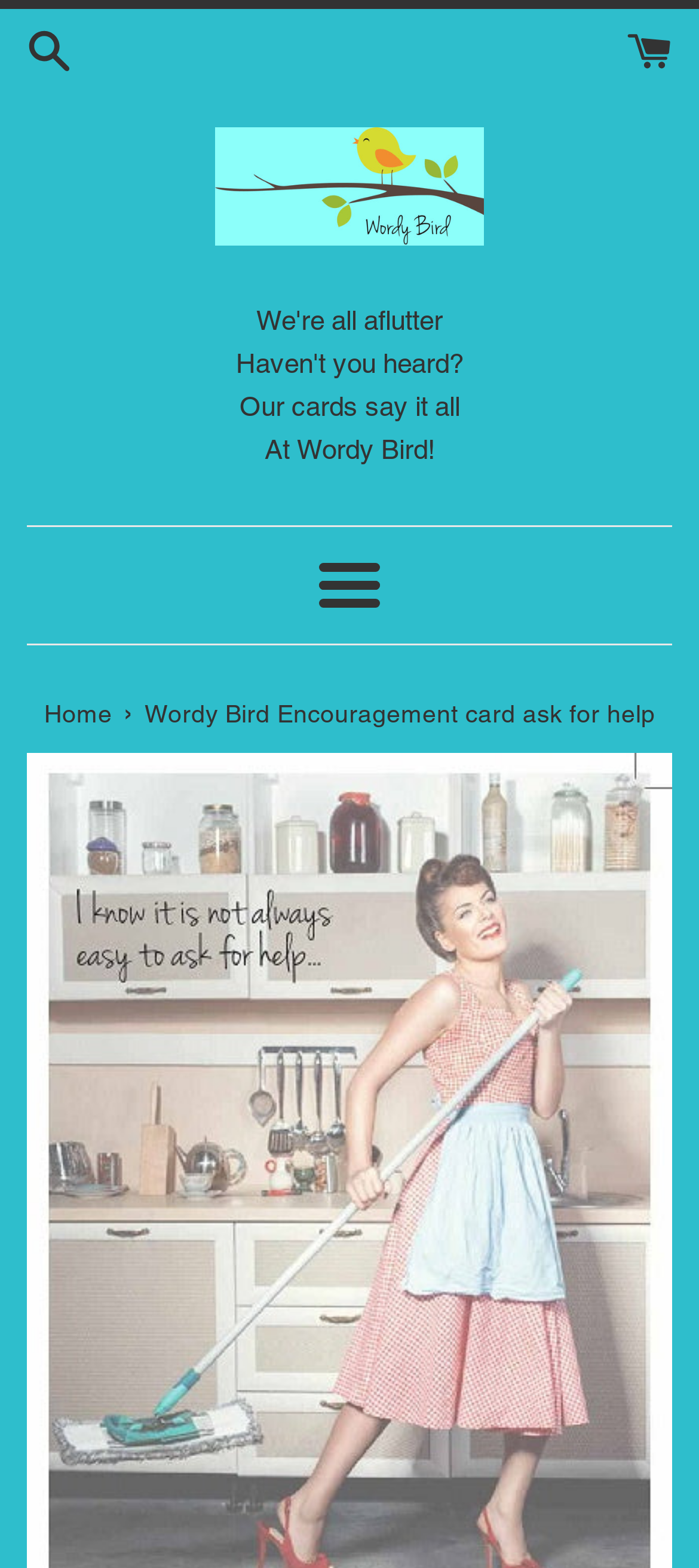Give a concise answer of one word or phrase to the question: 
What is the name of the website?

Wordy Bird